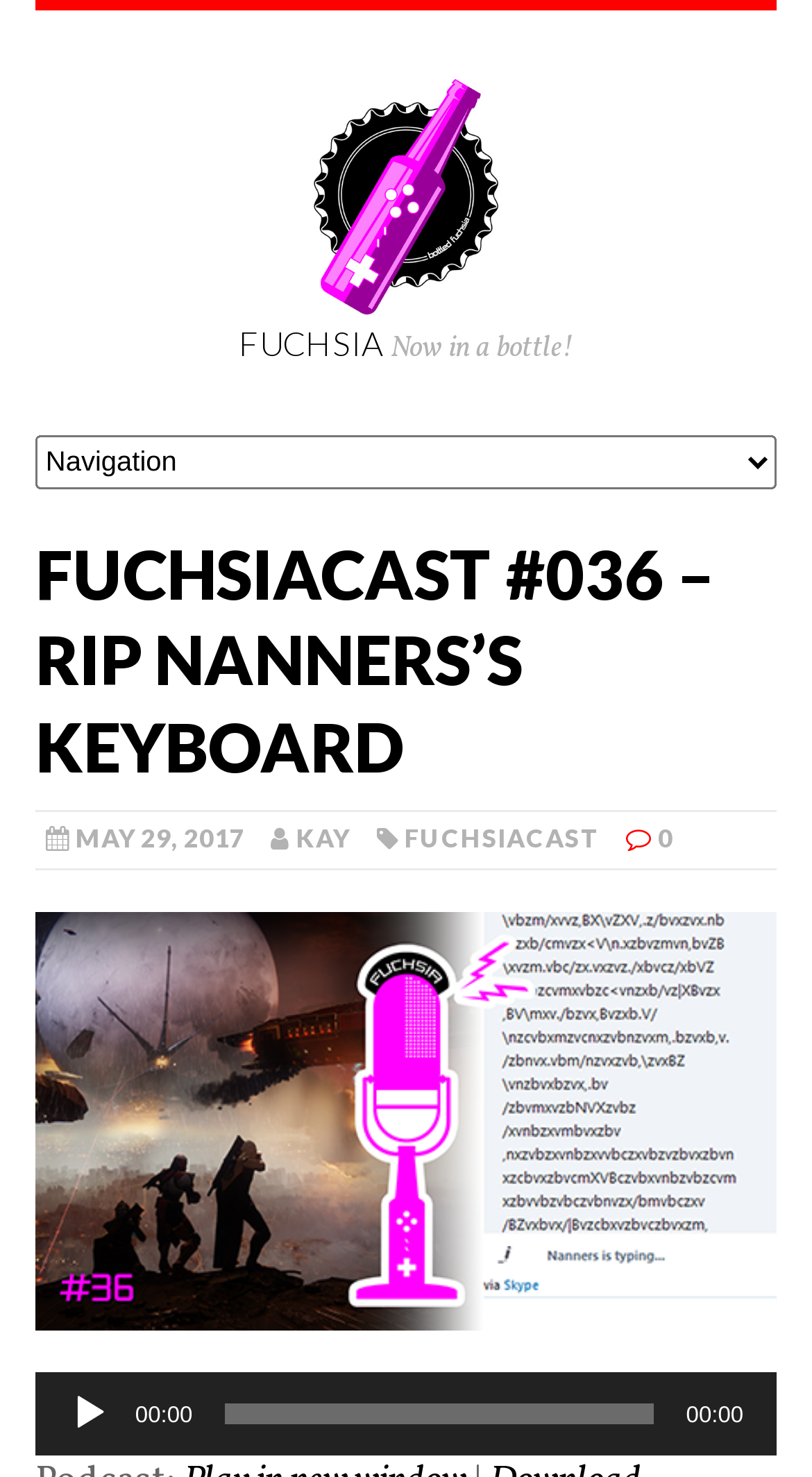What is the current time of the audio player?
Could you please answer the question thoroughly and with as much detail as possible?

The current time of the audio player can be found in the StaticText element '00:00' which is a child of the timer element. This element is part of the Audio Player application.